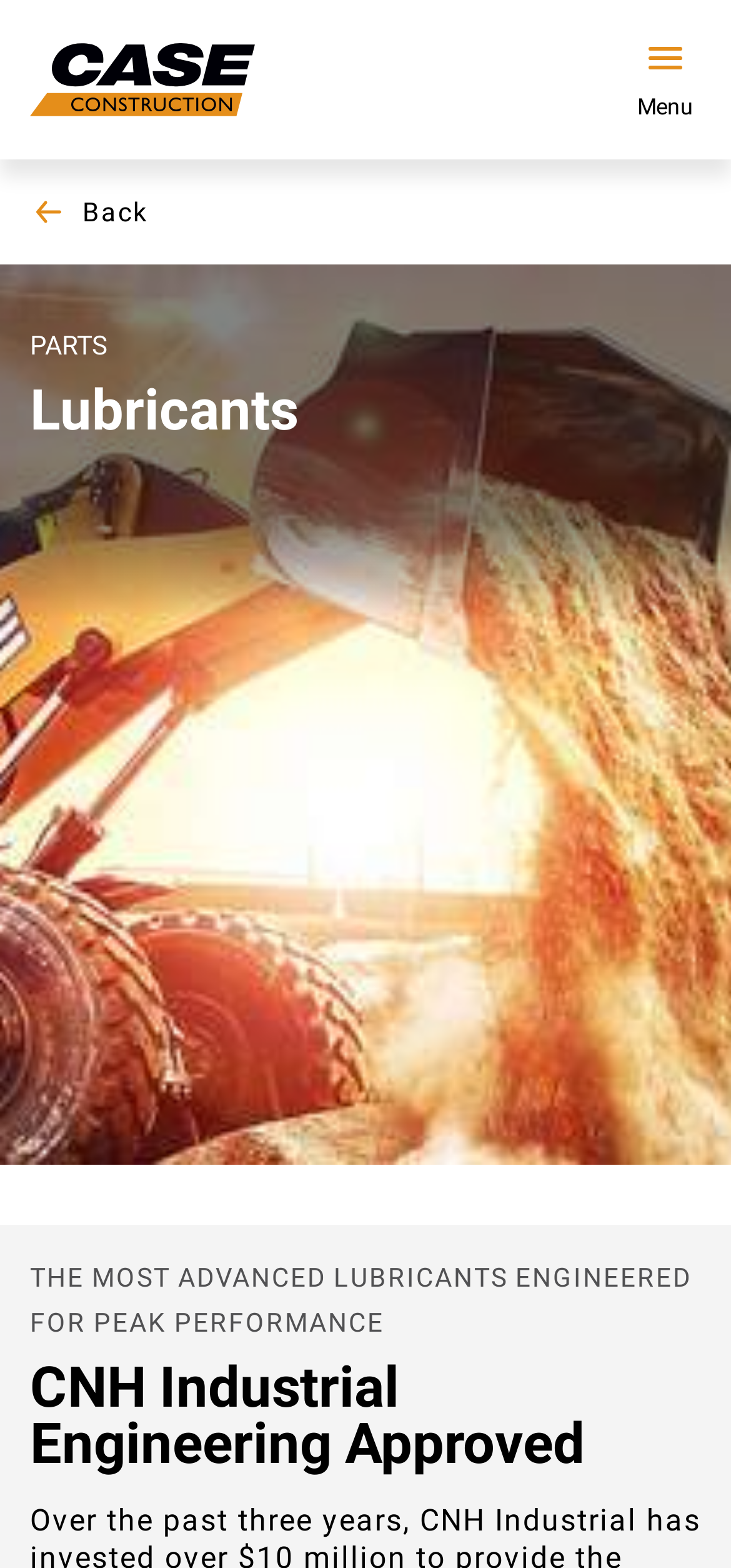What is the logo of the company?
Based on the image, provide a one-word or brief-phrase response.

CASE Construction Equipment